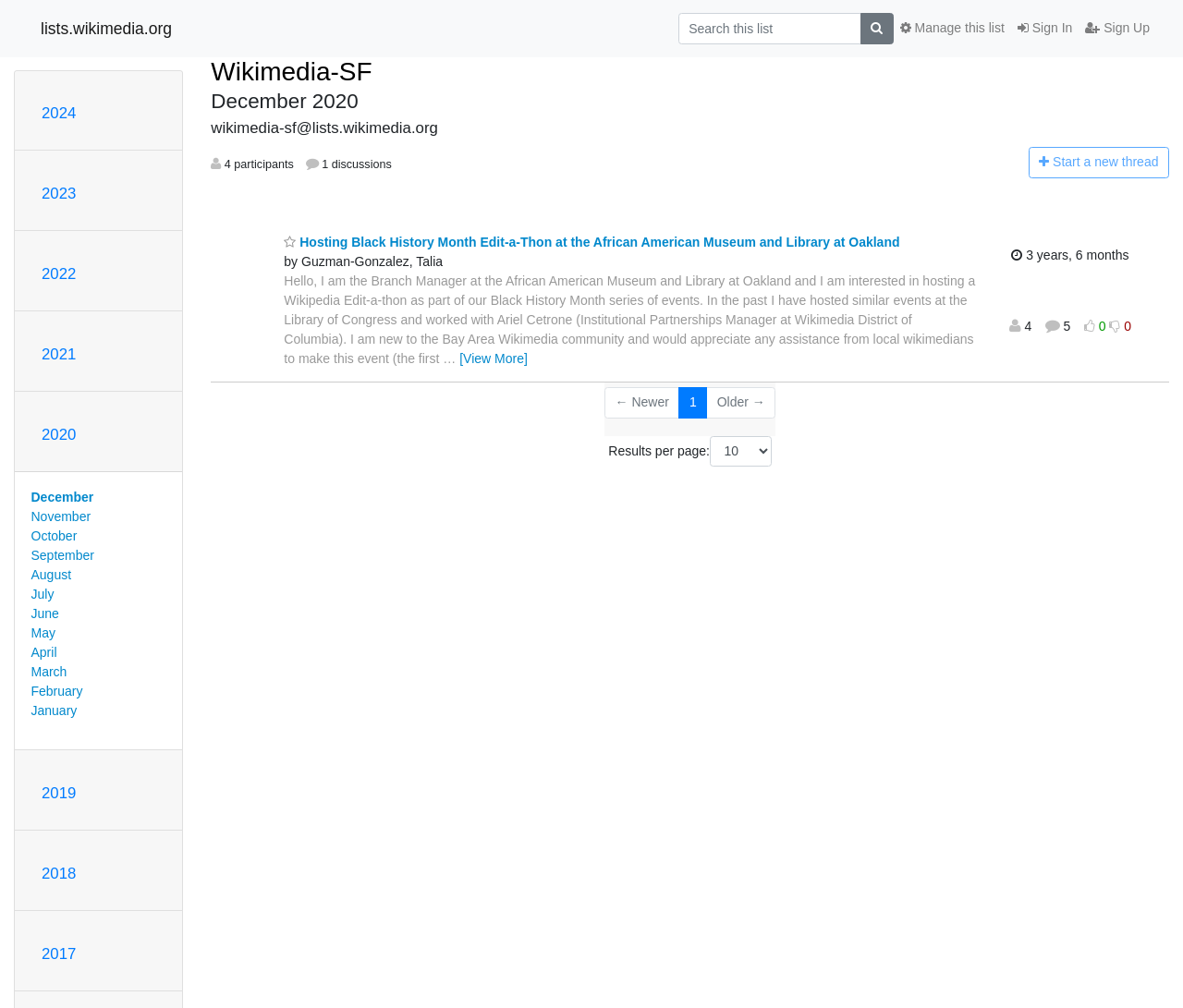Please identify the bounding box coordinates of the clickable region that I should interact with to perform the following instruction: "Sign In". The coordinates should be expressed as four float numbers between 0 and 1, i.e., [left, top, right, bottom].

[0.855, 0.012, 0.912, 0.044]